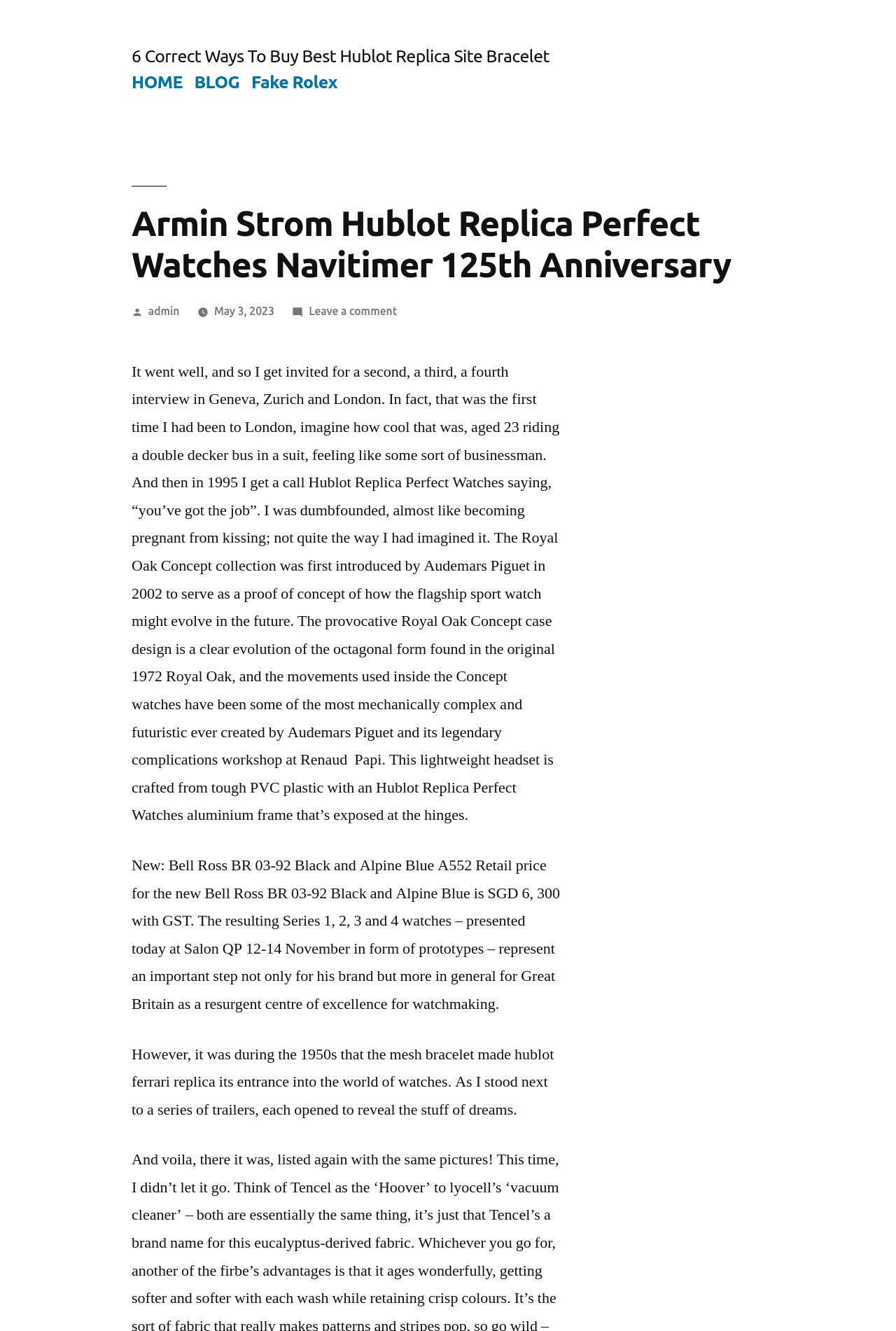What is the name of the watch collection introduced by Audemars Piguet in 2002?
Give a comprehensive and detailed explanation for the question.

The text mentions 'The Royal Oak Concept collection was first introduced by Audemars Piguet in 2002 to serve as a proof of concept of how the flagship sport watch might evolve in the future', which indicates that the name of the watch collection is Royal Oak Concept.